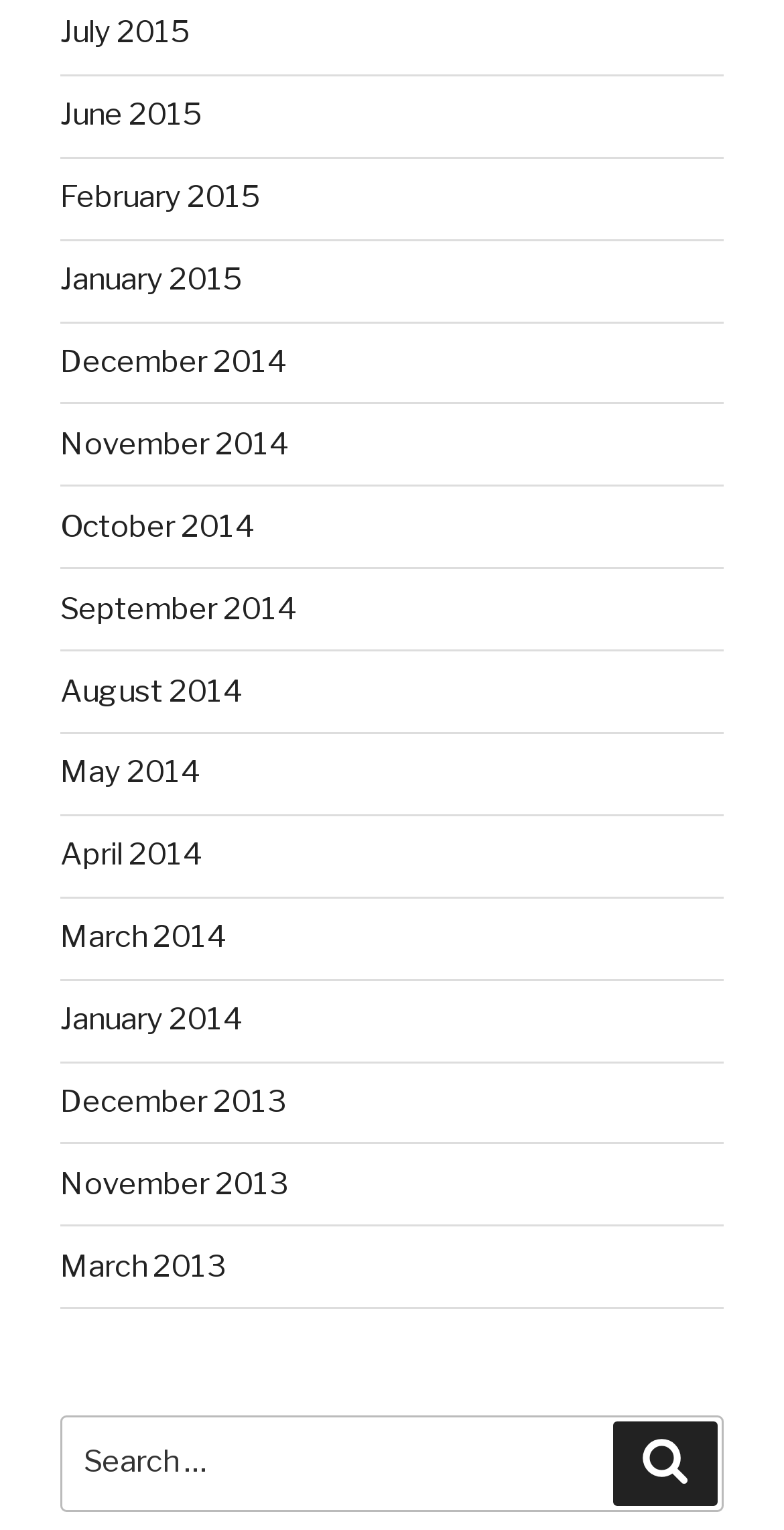Respond to the question below with a single word or phrase: What is the earliest month listed?

December 2013